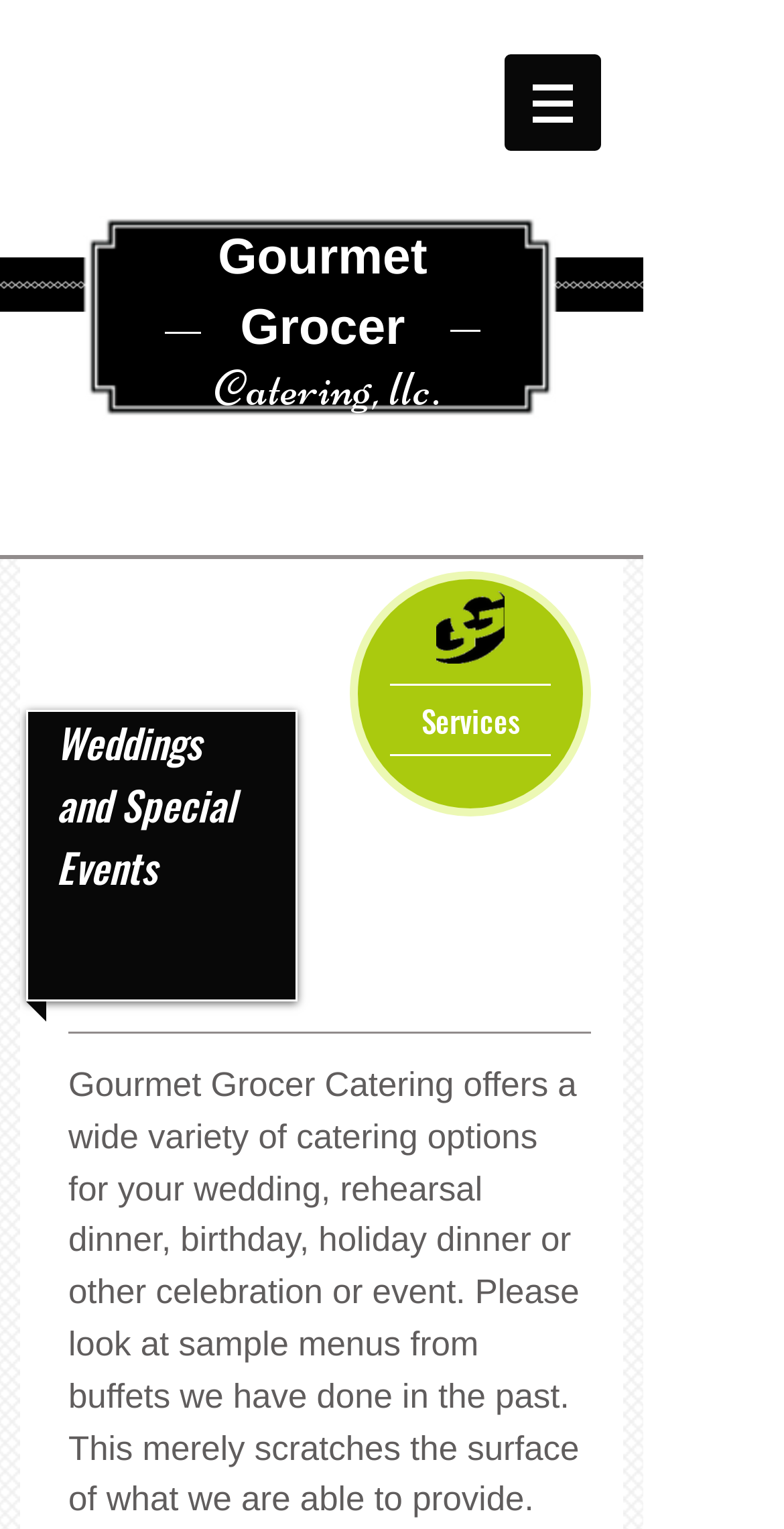Provide a brief response to the question using a single word or phrase: 
What is one of the services offered by Gourmet Grocer?

Weddings and Special Events